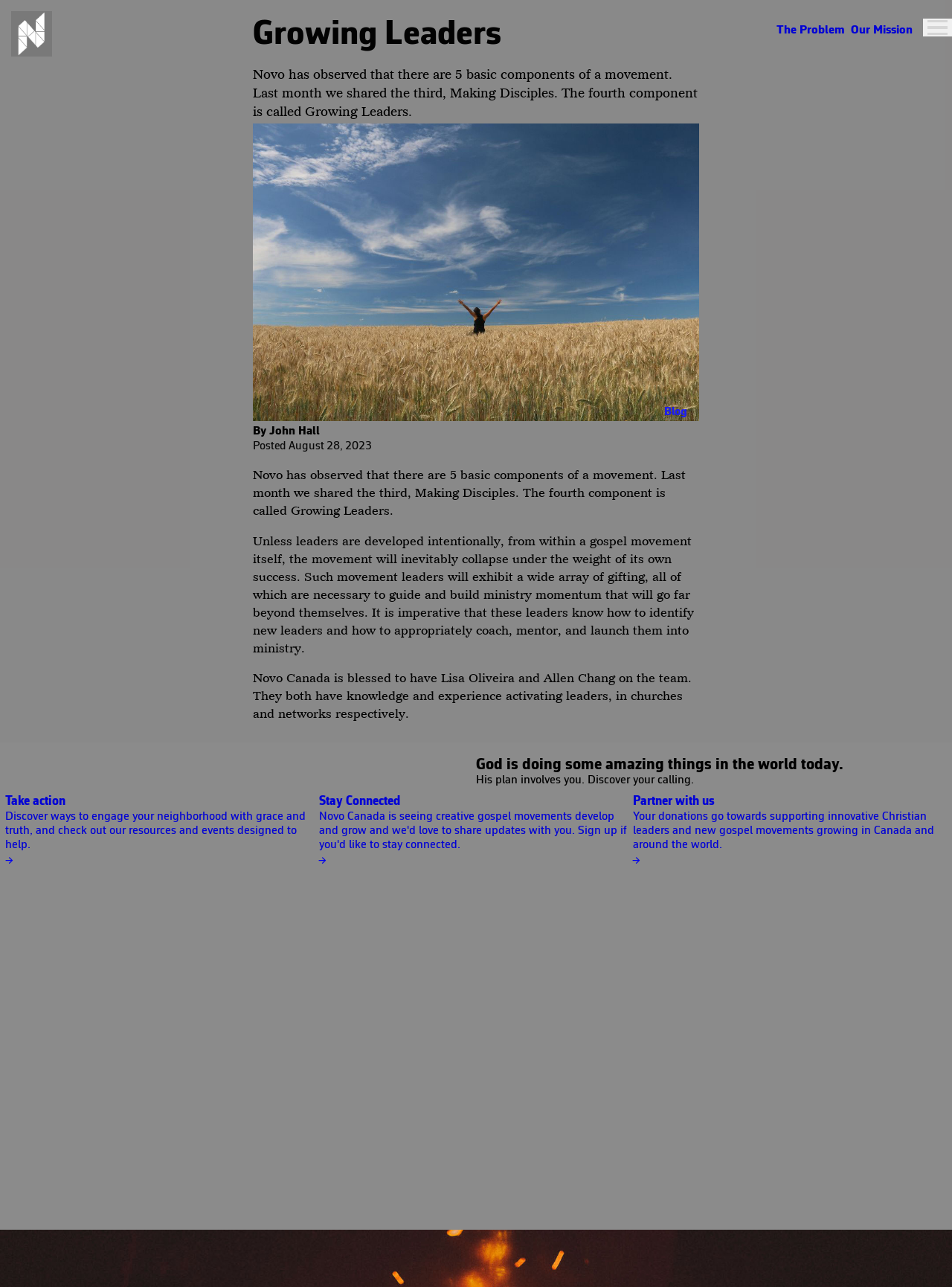Provide a brief response to the question below using one word or phrase:
Who are the team members mentioned in the article?

Lisa Oliveira and Allen Chang